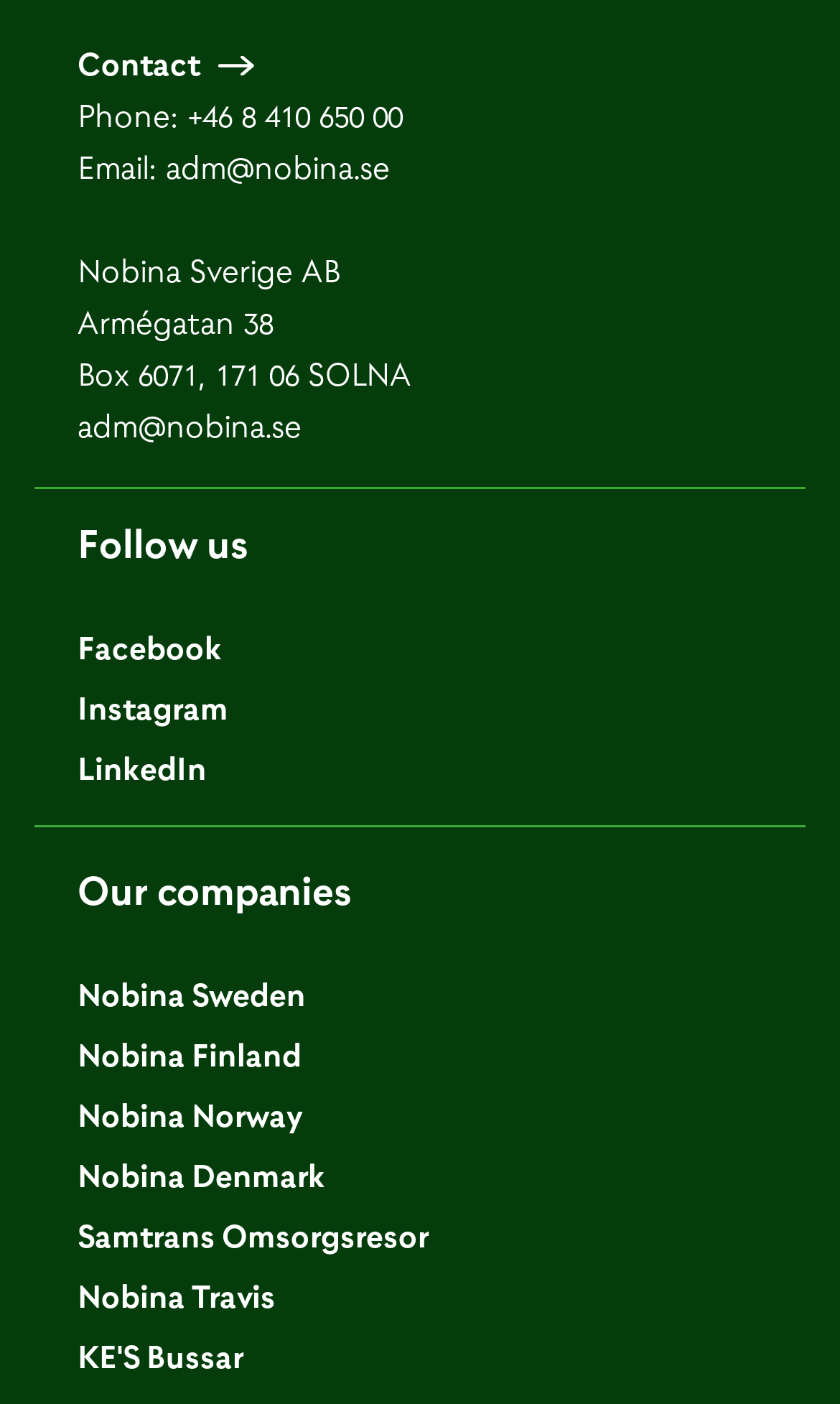What is the address of Nobina Sverige AB?
Look at the image and provide a detailed response to the question.

I found the address by looking at the static text elements that contain the street address, postal address, and postal code, which are Armégatan 38, Box 6071, and 171 06 SOLNA, respectively.